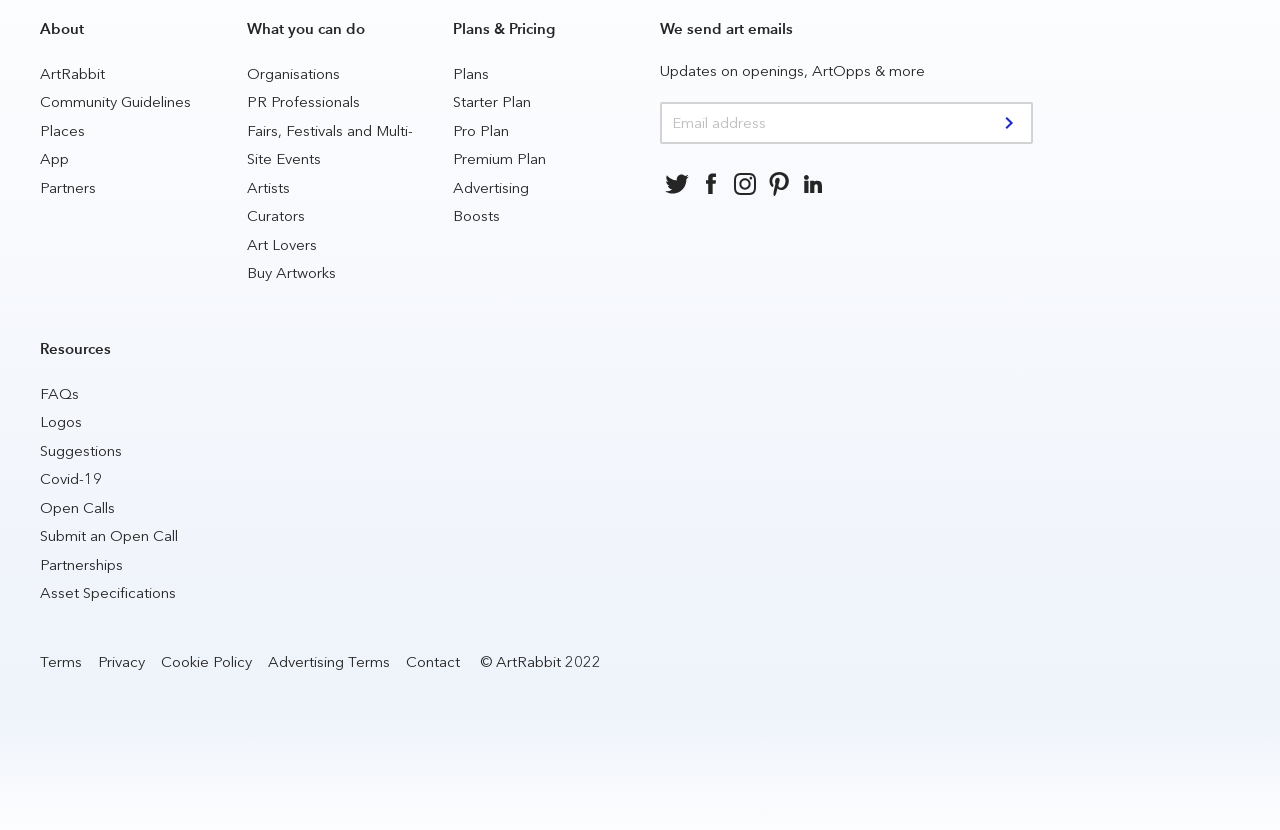Please locate the clickable area by providing the bounding box coordinates to follow this instruction: "Submit the email address".

[0.775, 0.125, 0.806, 0.171]